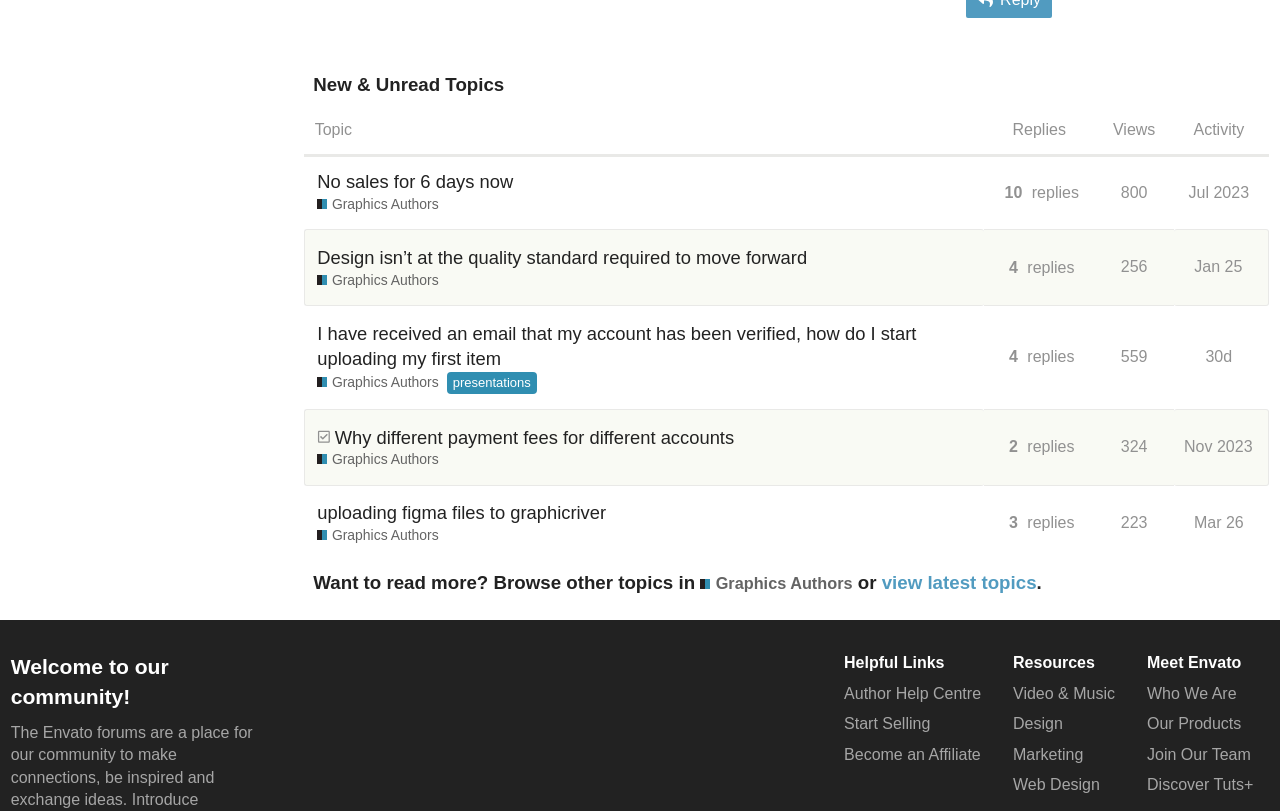What is the purpose of the 'Author Help Centre' link?
Provide a well-explained and detailed answer to the question.

The 'Author Help Centre' link is likely intended to provide helpful resources and information to authors, as it is listed under 'Helpful Links' and is adjacent to other links related to selling and affiliating.